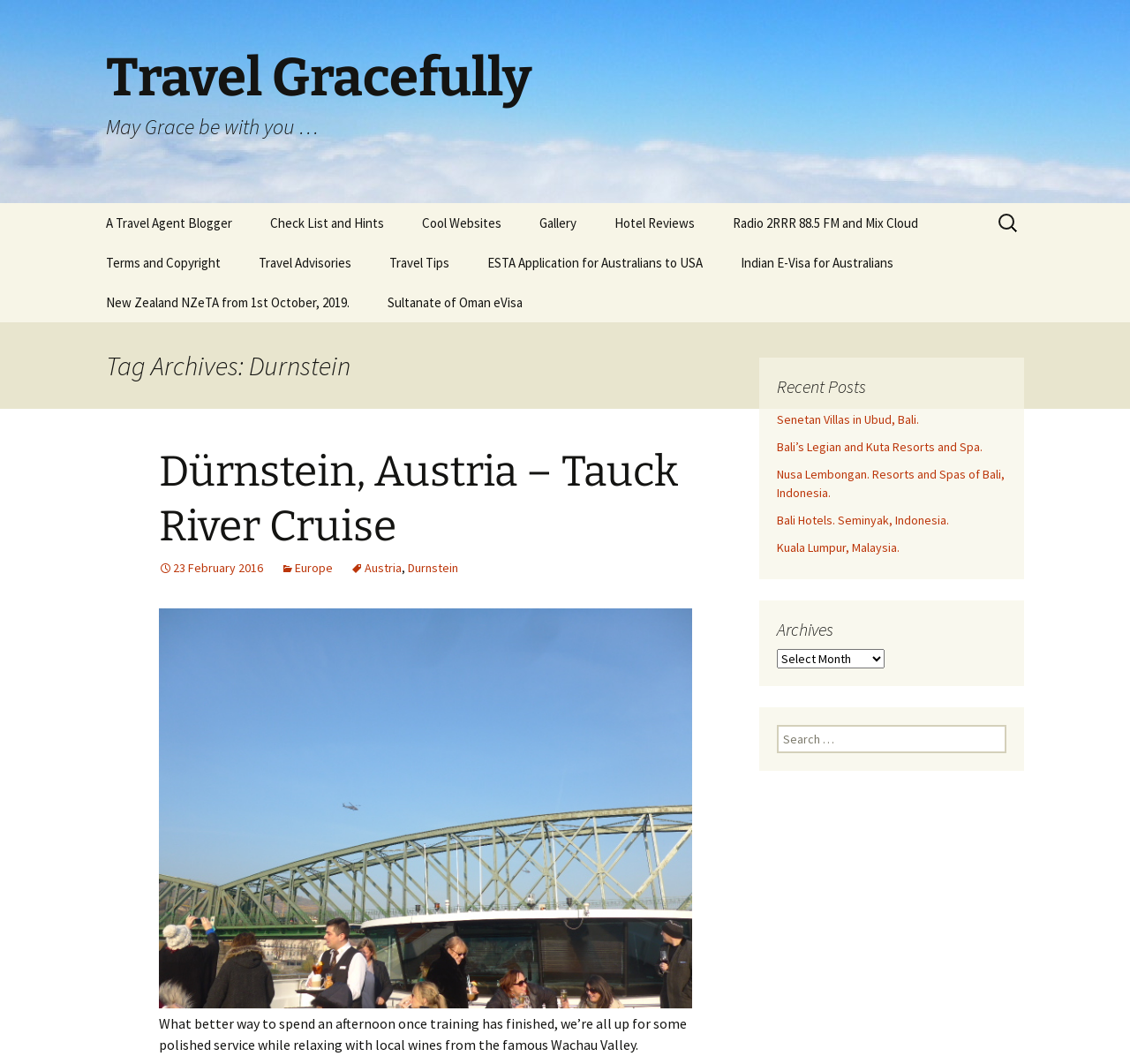Pinpoint the bounding box coordinates of the clickable element needed to complete the instruction: "Read about Dürnstein, Austria – Tauck River Cruise". The coordinates should be provided as four float numbers between 0 and 1: [left, top, right, bottom].

[0.141, 0.417, 0.612, 0.521]